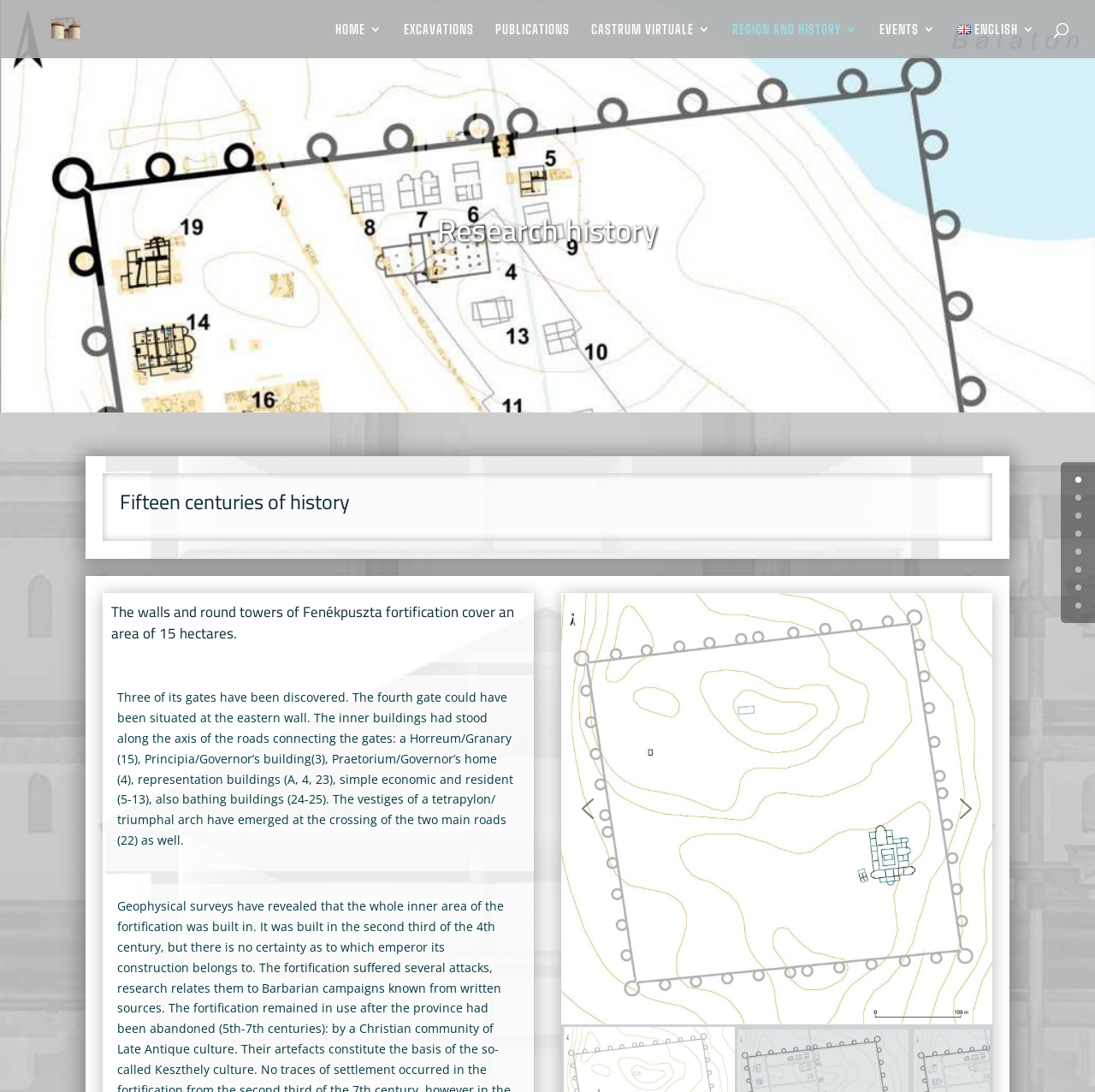Please specify the coordinates of the bounding box for the element that should be clicked to carry out this instruction: "Click the 'Római Erőd Keszthely Fenékpuszta' link". The coordinates must be four float numbers between 0 and 1, formatted as [left, top, right, bottom].

[0.026, 0.019, 0.079, 0.032]